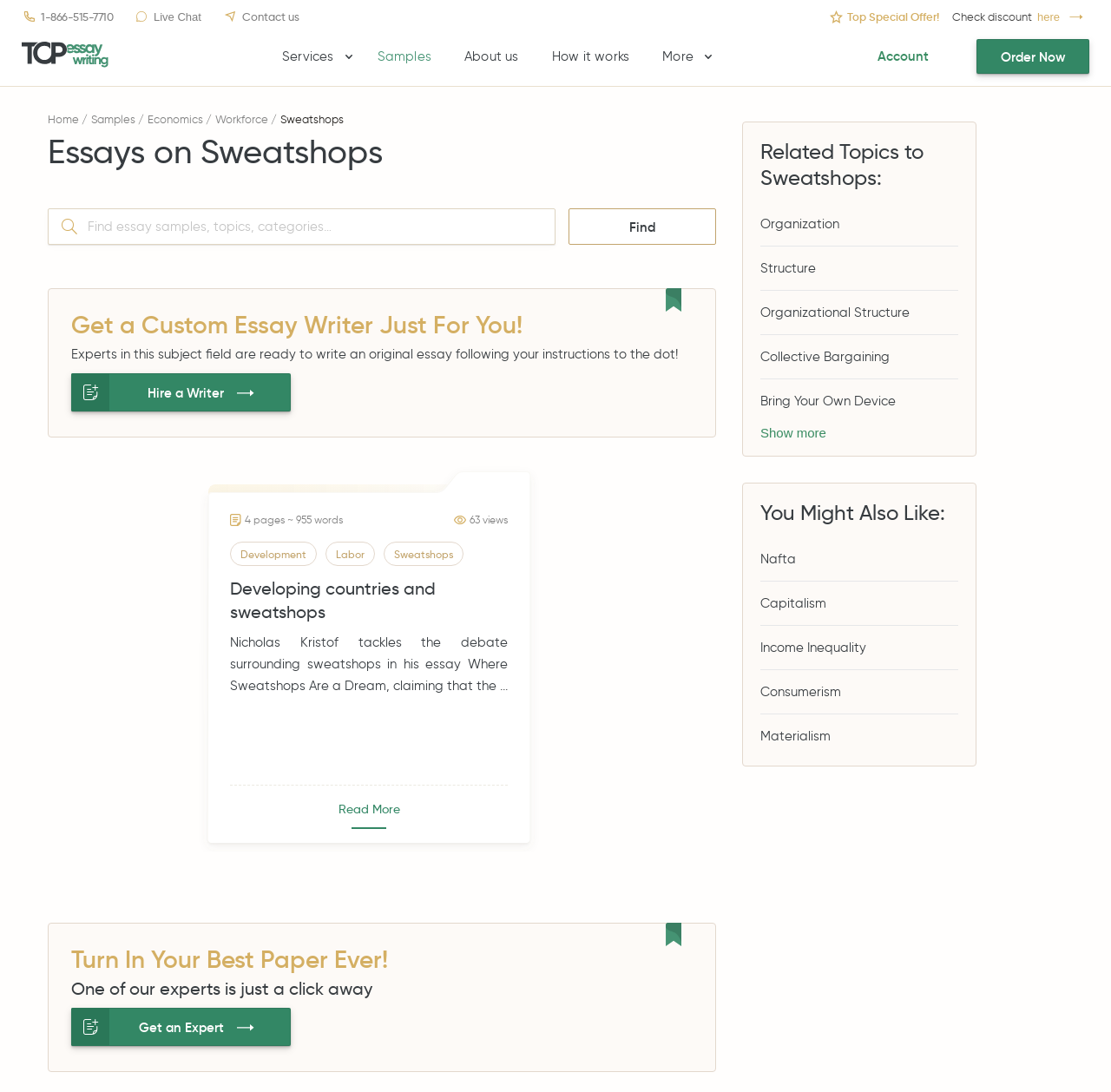Please identify the bounding box coordinates of the area I need to click to accomplish the following instruction: "Search for essay samples".

[0.043, 0.191, 0.5, 0.224]